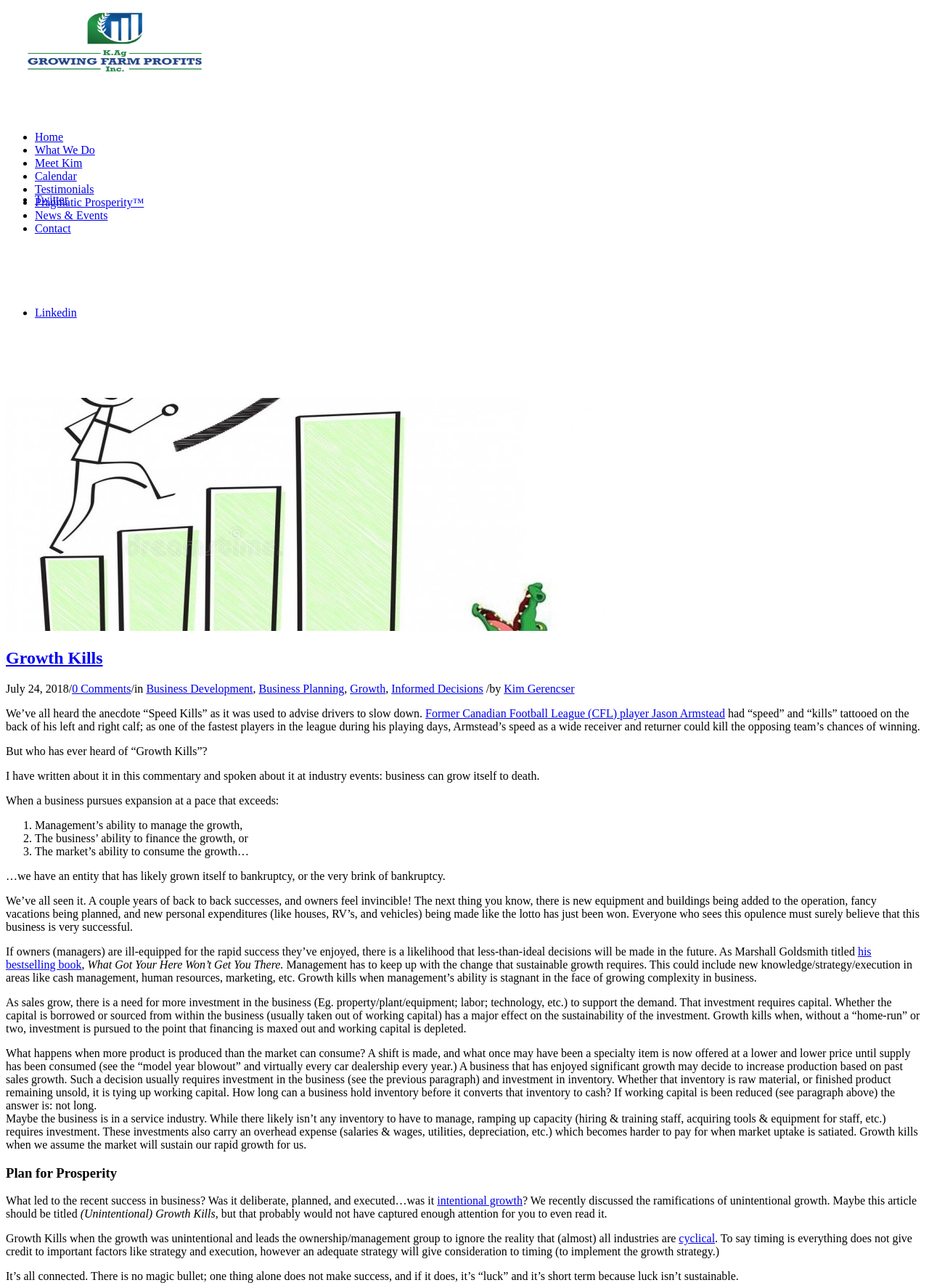Please find the bounding box coordinates of the element's region to be clicked to carry out this instruction: "View the 'Pragmatic Prosperity' page".

[0.038, 0.152, 0.155, 0.162]